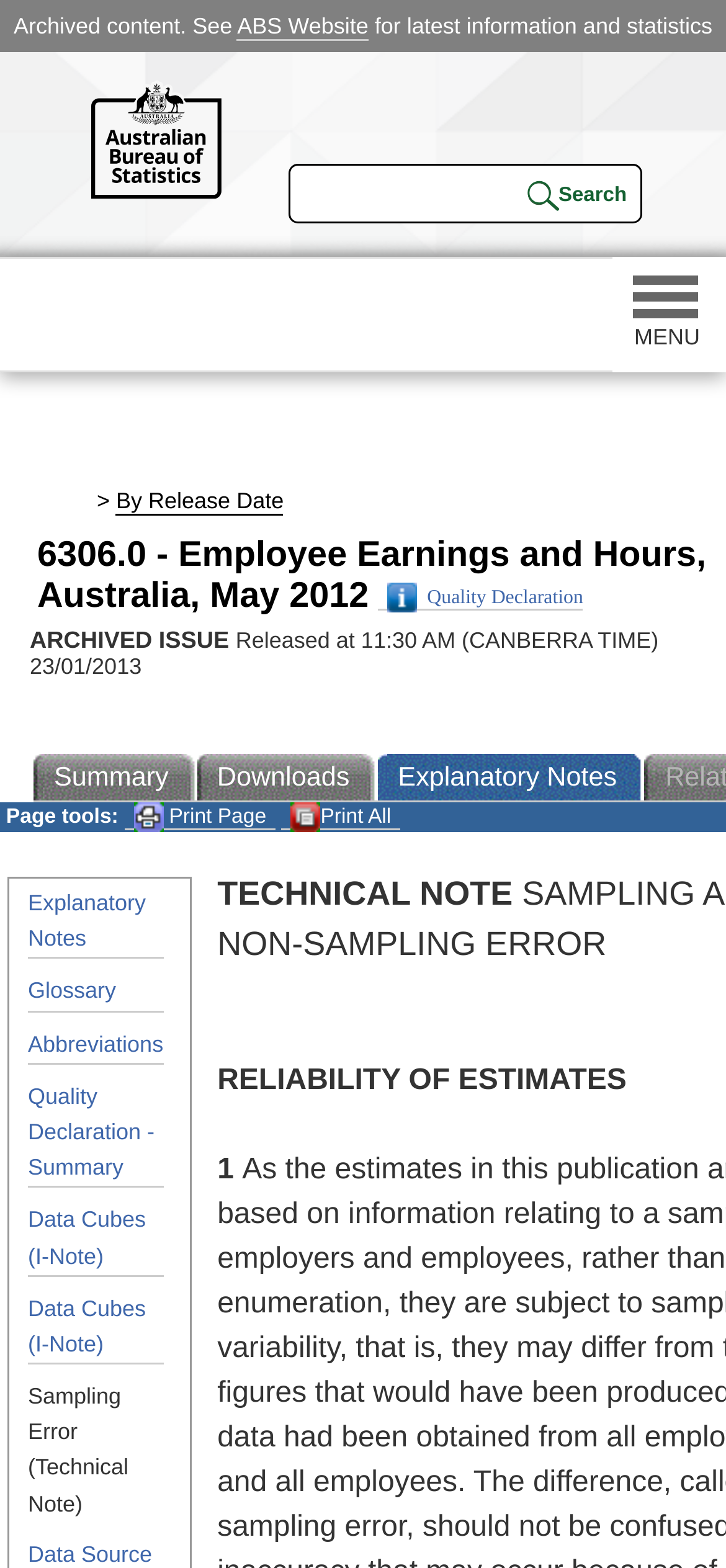Create a detailed summary of all the visual and textual information on the webpage.

The webpage appears to be a archived issue of a statistical report titled "Employee Earnings and Hours, Australia, May 2012" from the Australian Bureau of Statistics (ABS). 

At the top left, there is an ABS logo. Next to it, there is a notification stating that the content is archived and directing users to the ABS website for the latest information and statistics. 

On the top right, there is a search bar with a search button. Below the search bar, there is a menu link. 

On the left side, there are several links to different sections of the ABS website, including Statistics, Census, Participating in a survey, and About. 

The main content of the webpage is divided into several sections. The first section has a title that matches the webpage title, followed by a link to the Quality Declaration. 

Below the title, there is a notification stating that the issue was released on 23/01/2013 at 11:30 AM Canberra time. There are several links to different parts of the report, including Summary, Downloads, and Print options. 

Further down, there are links to Explanatory Notes, Glossary, Abbreviations, and other related resources. The webpage also contains a section titled "RELIABILITY OF ESTIMATES" with a numbered list.